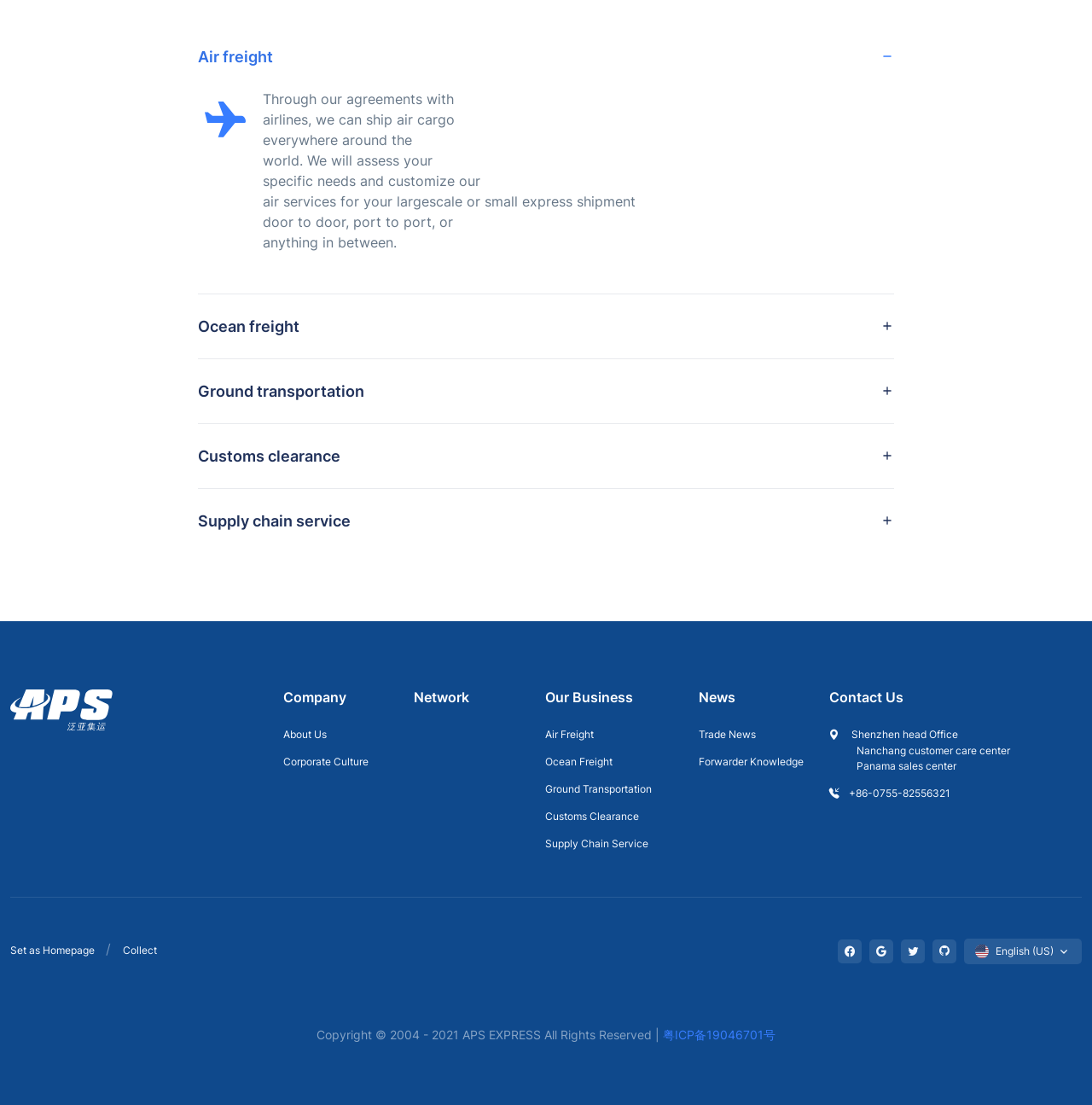Specify the bounding box coordinates of the area to click in order to follow the given instruction: "Change language to English (US)."

[0.883, 0.85, 0.991, 0.873]